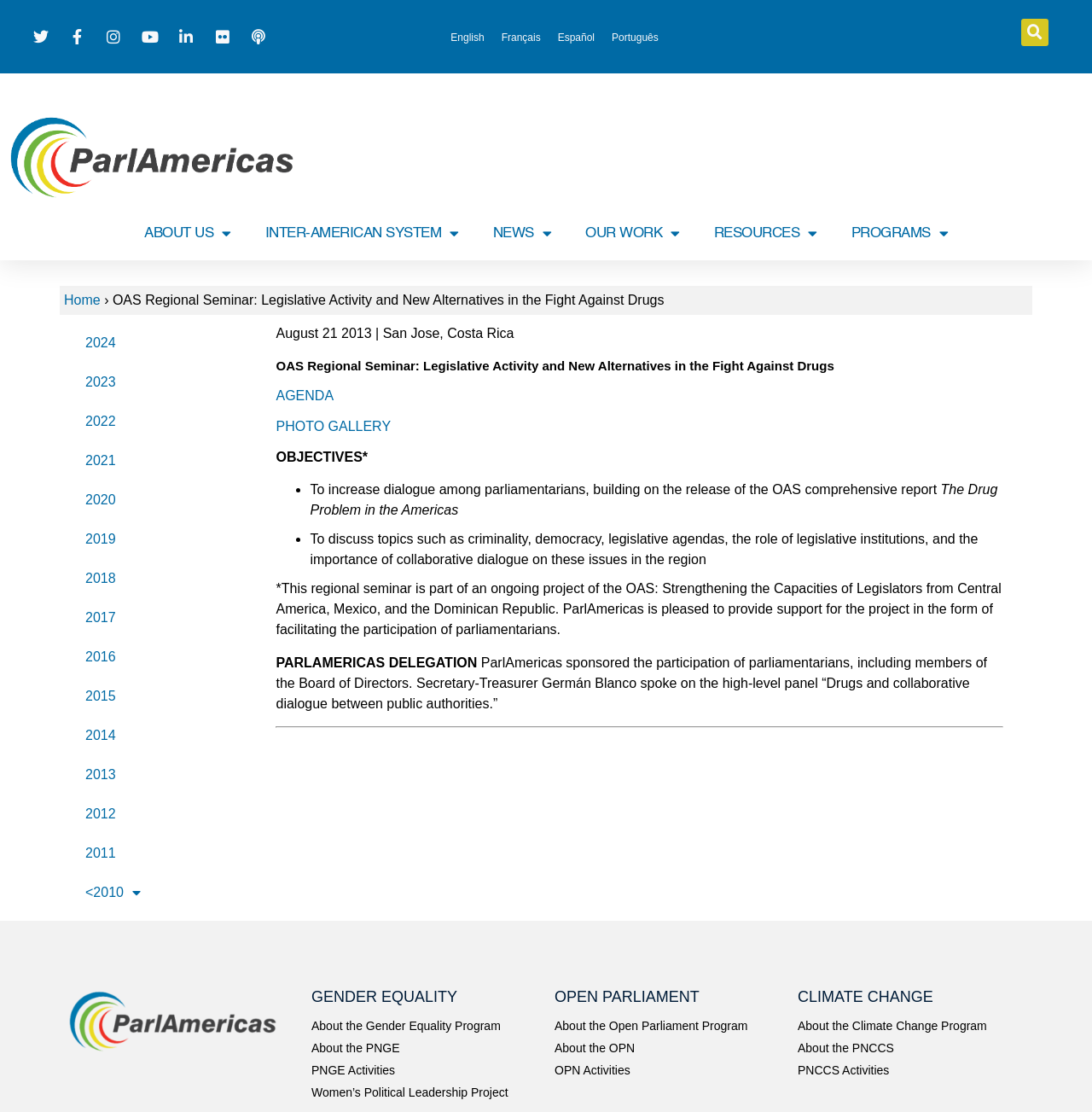How many sections are there in the bottom navigation bar?
Based on the visual content, answer with a single word or a brief phrase.

3